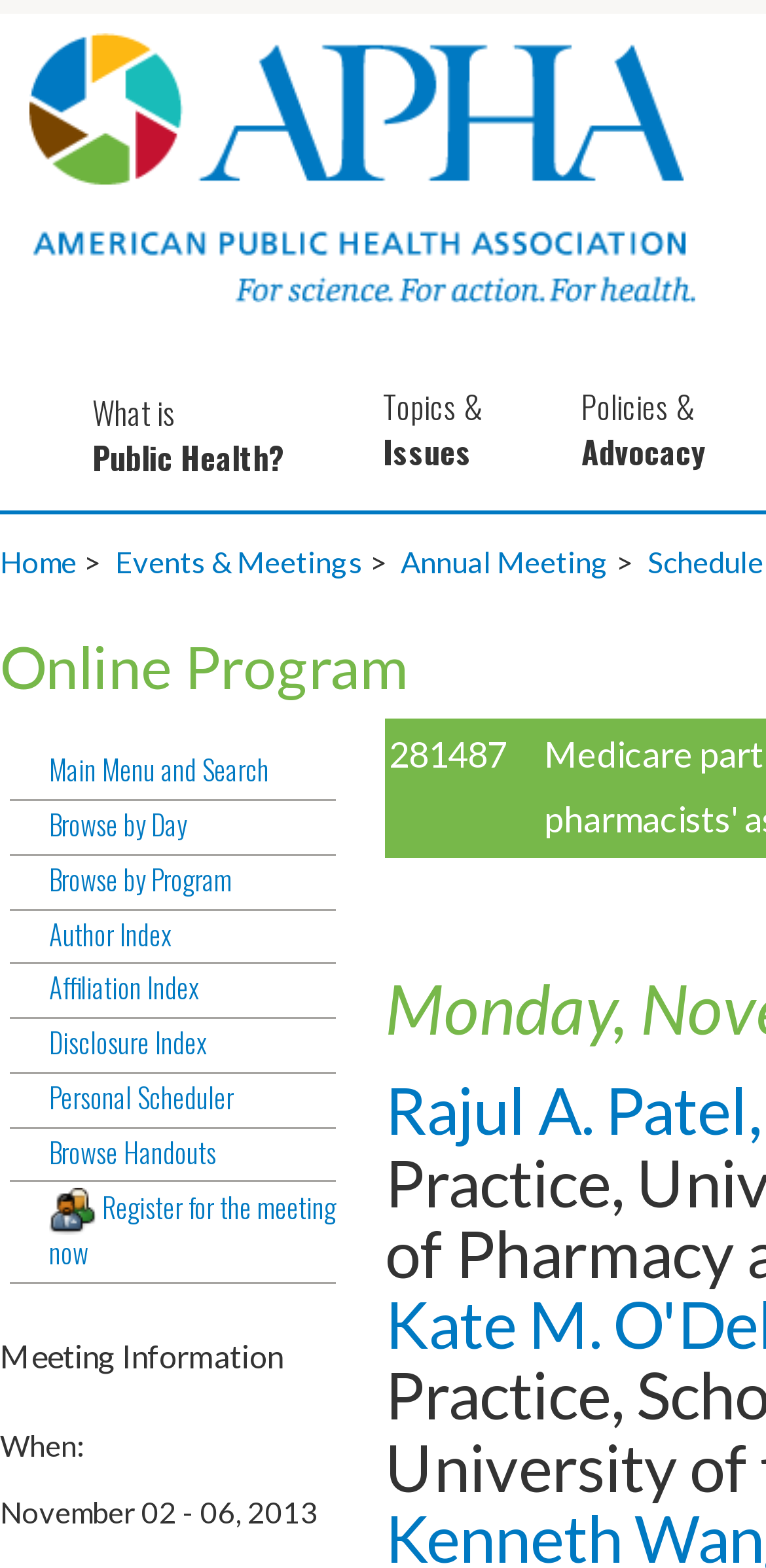Find the bounding box coordinates for the area that must be clicked to perform this action: "register for the meeting now".

[0.013, 0.758, 0.438, 0.819]